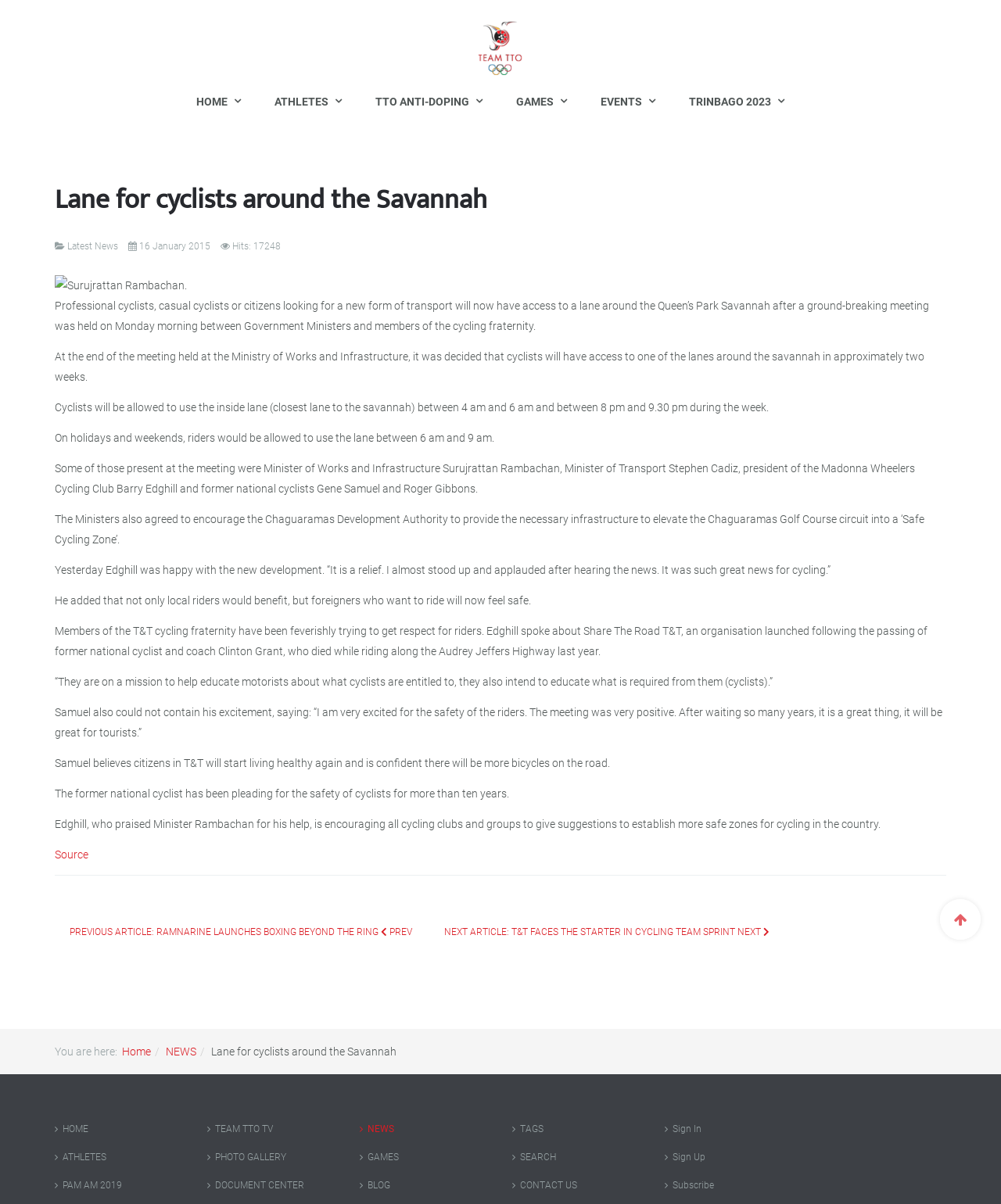Locate the bounding box coordinates of the clickable region necessary to complete the following instruction: "Click on the 'NEXT ARTICLE: T&T FACES THE STARTER IN CYCLING TEAM SPRINT' link". Provide the coordinates in the format of four float numbers between 0 and 1, i.e., [left, top, right, bottom].

[0.429, 0.761, 0.784, 0.787]